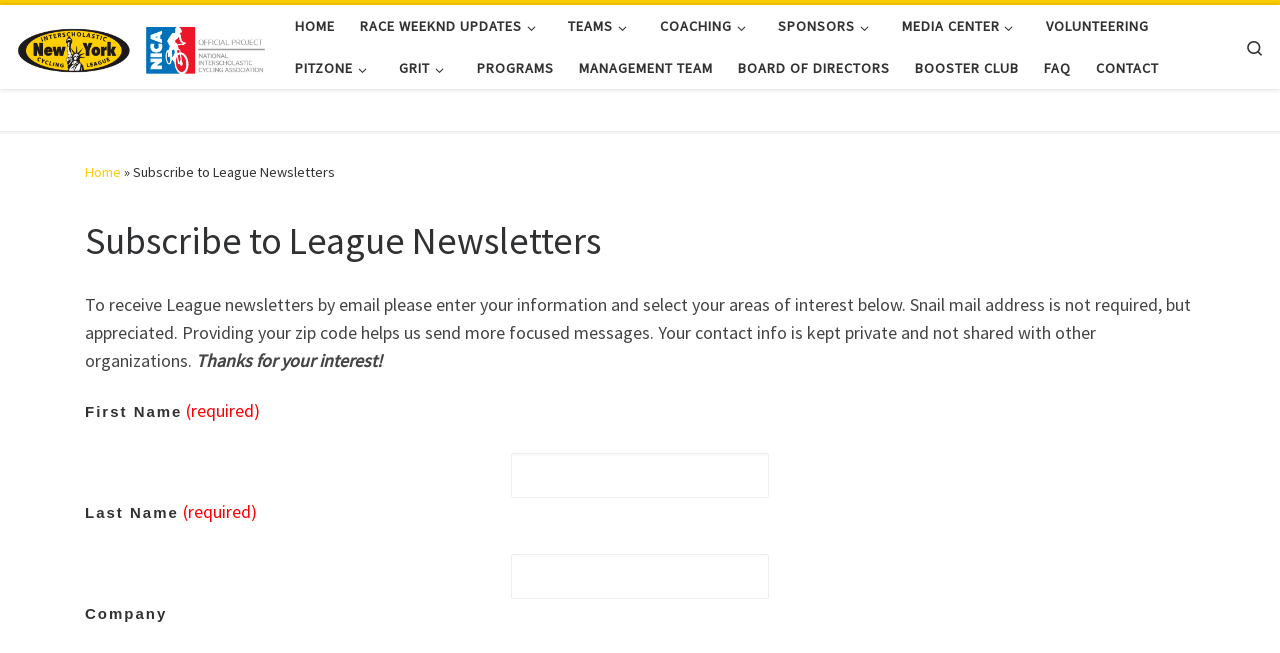Using a single word or phrase, answer the following question: 
What is the purpose of this webpage?

Subscribe to newsletters